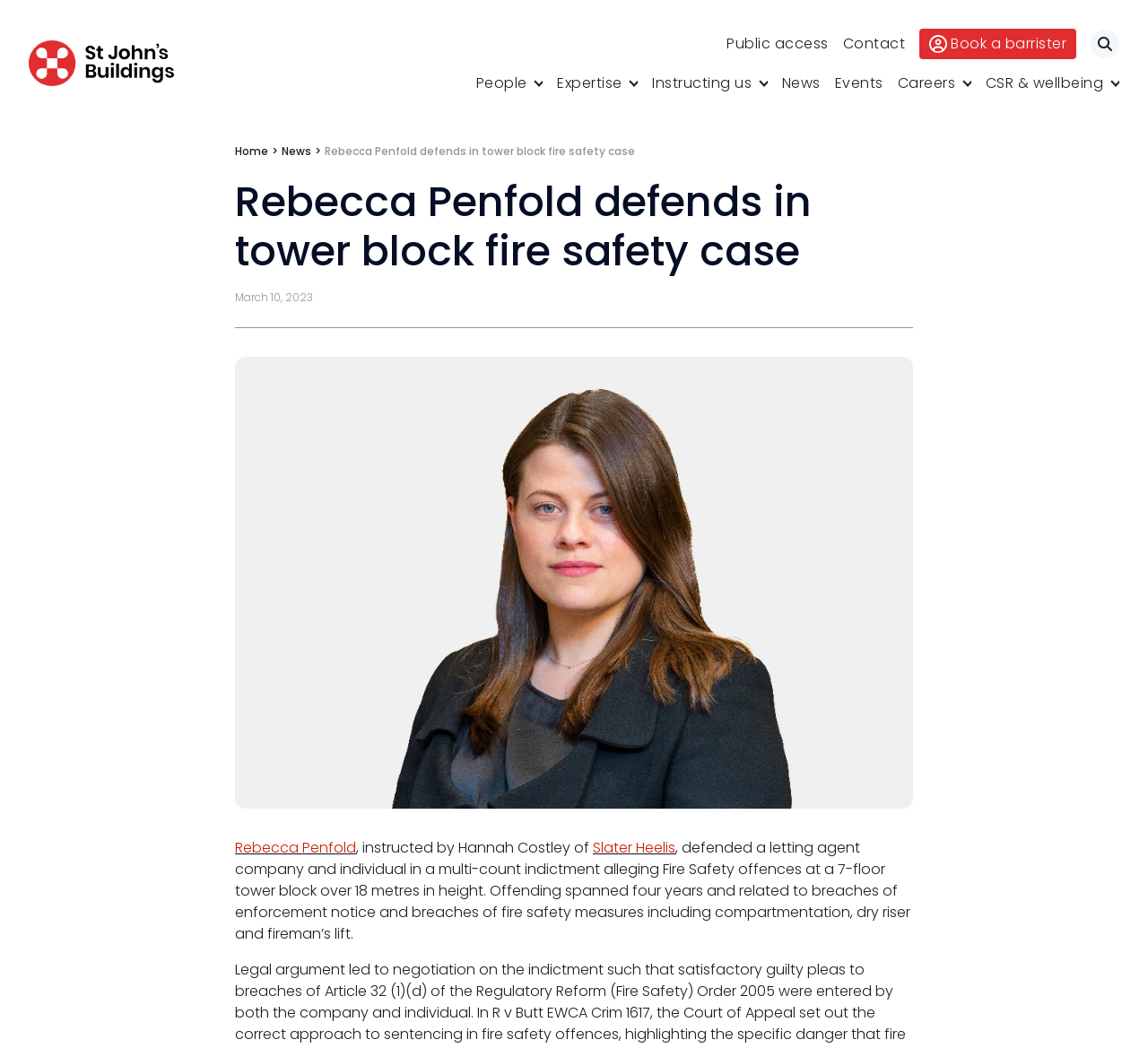Determine the bounding box coordinates of the region to click in order to accomplish the following instruction: "Search for something". Provide the coordinates as four float numbers between 0 and 1, specifically [left, top, right, bottom].

[0.95, 0.028, 0.975, 0.056]